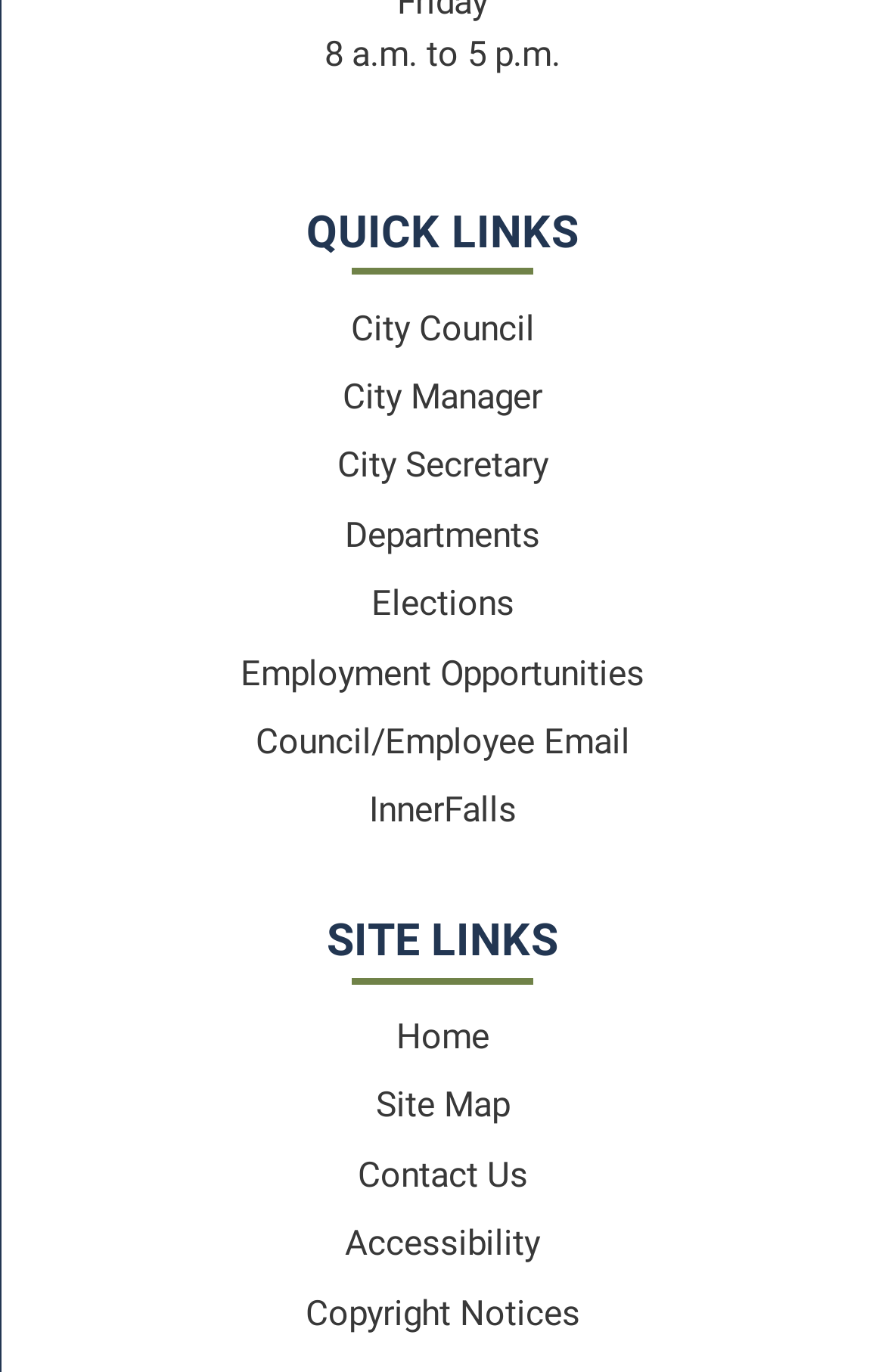Determine the bounding box coordinates of the region I should click to achieve the following instruction: "visit InnerFalls". Ensure the bounding box coordinates are four float numbers between 0 and 1, i.e., [left, top, right, bottom].

[0.417, 0.576, 0.583, 0.606]